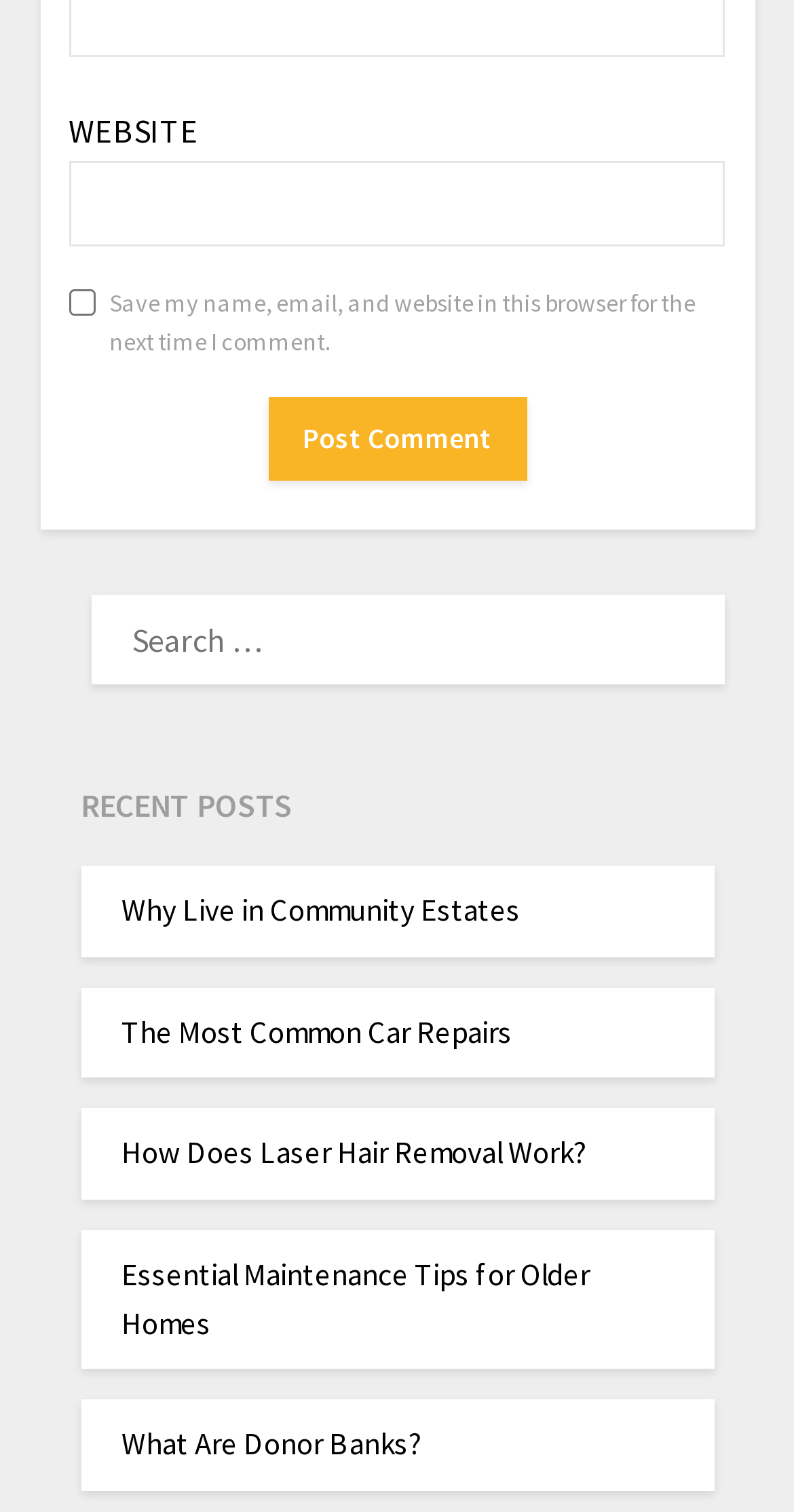Please identify the bounding box coordinates of the area that needs to be clicked to follow this instruction: "Click on the link to Mesa".

None